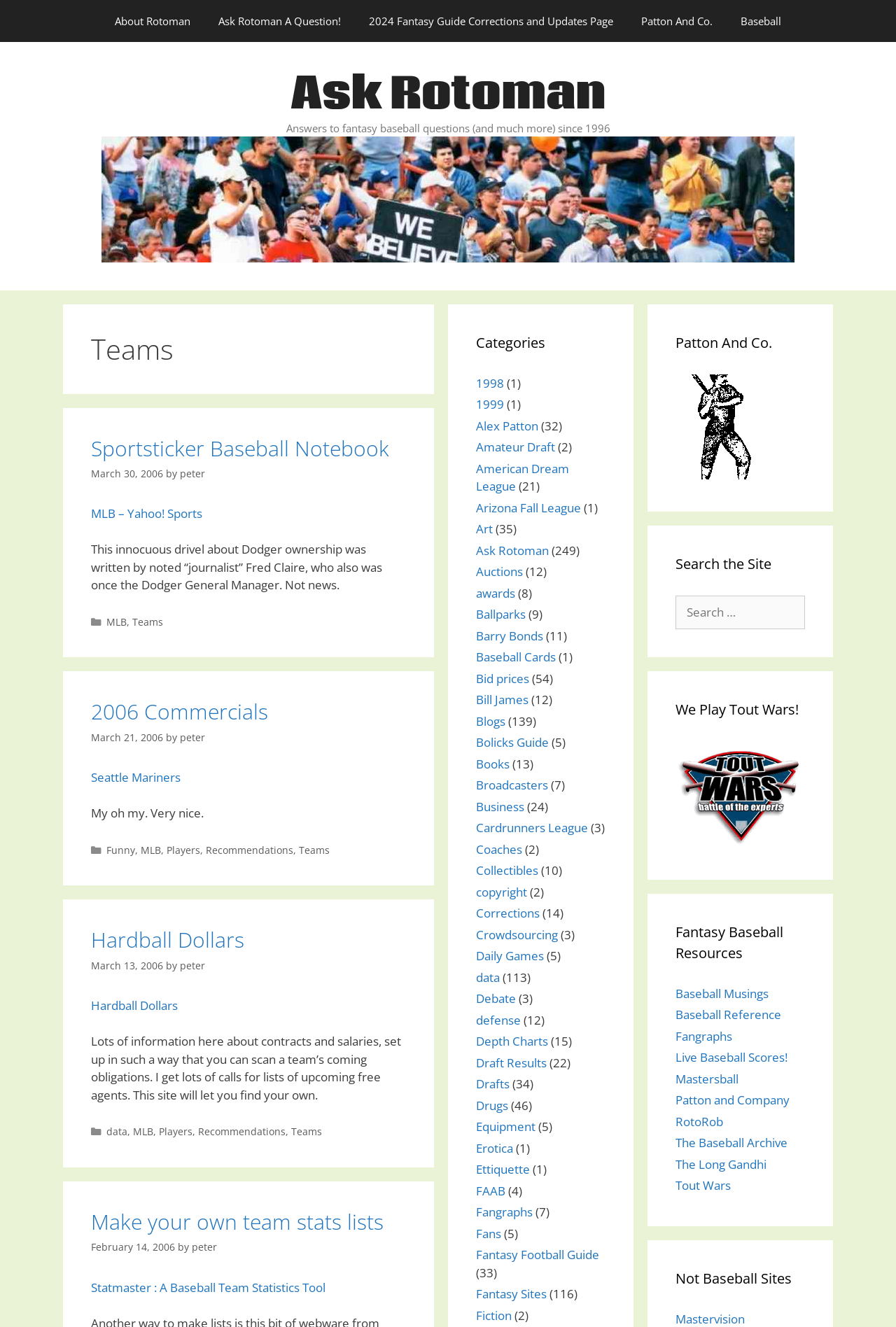Using the element description provided, determine the bounding box coordinates in the format (top-left x, top-left y, bottom-right x, bottom-right y). Ensure that all values are floating point numbers between 0 and 1. Element description: parent_node: We Play Tout Wars!

[0.754, 0.629, 0.898, 0.641]